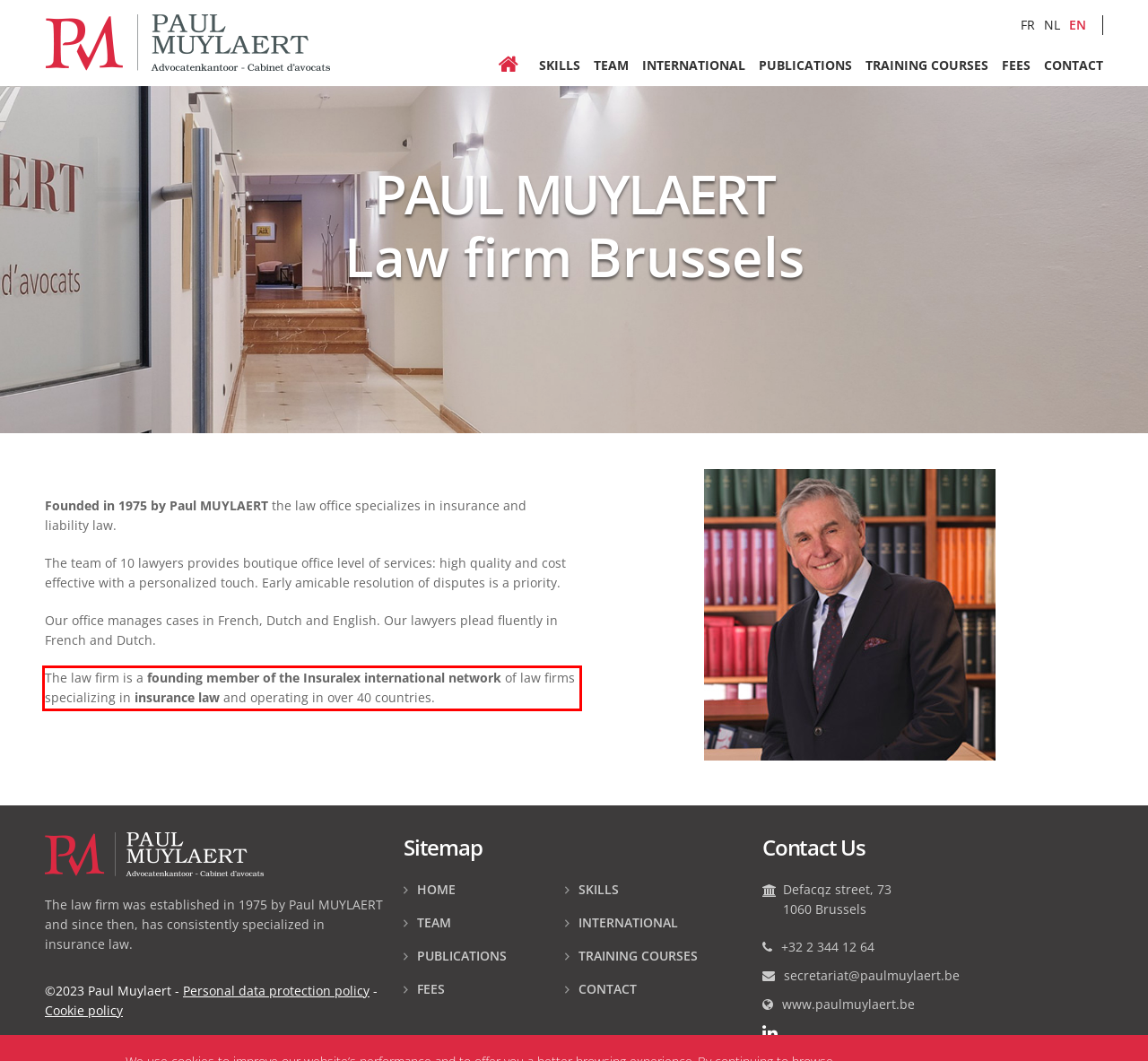Using the provided screenshot of a webpage, recognize and generate the text found within the red rectangle bounding box.

The law firm is a founding member of the Insuralex international network of law firms specializing in insurance law and operating in over 40 countries.